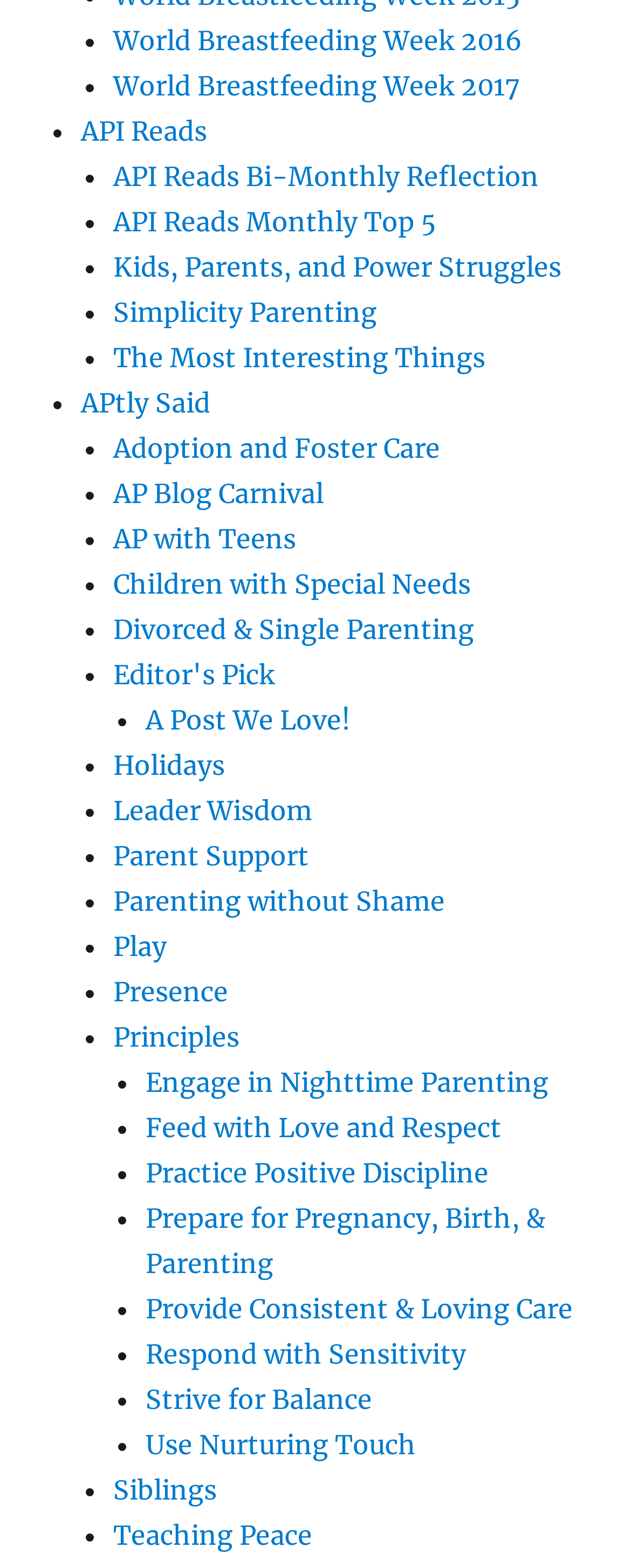What is the first link on the webpage?
Using the screenshot, give a one-word or short phrase answer.

World Breastfeeding Week 2016